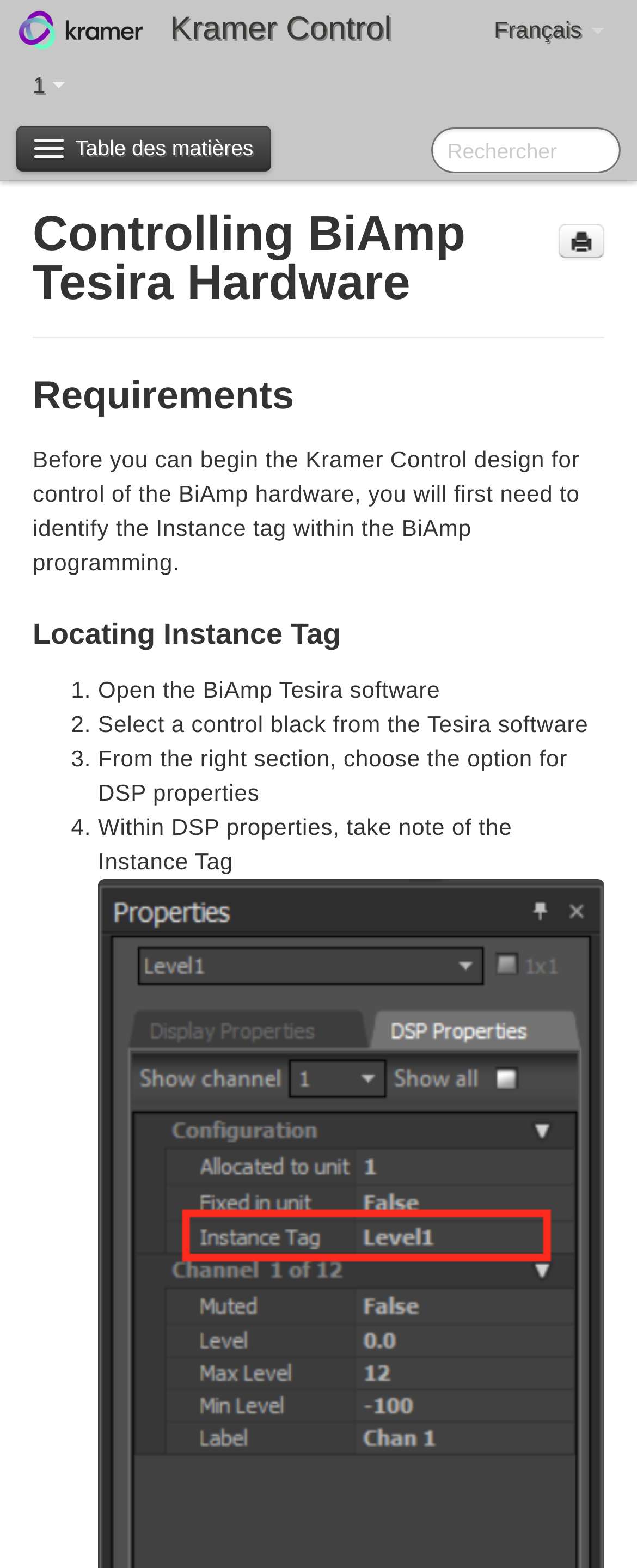Please identify the bounding box coordinates of the region to click in order to complete the task: "Learn about manager interface overview". The coordinates must be four float numbers between 0 and 1, specified as [left, top, right, bottom].

[0.205, 0.328, 0.897, 0.353]